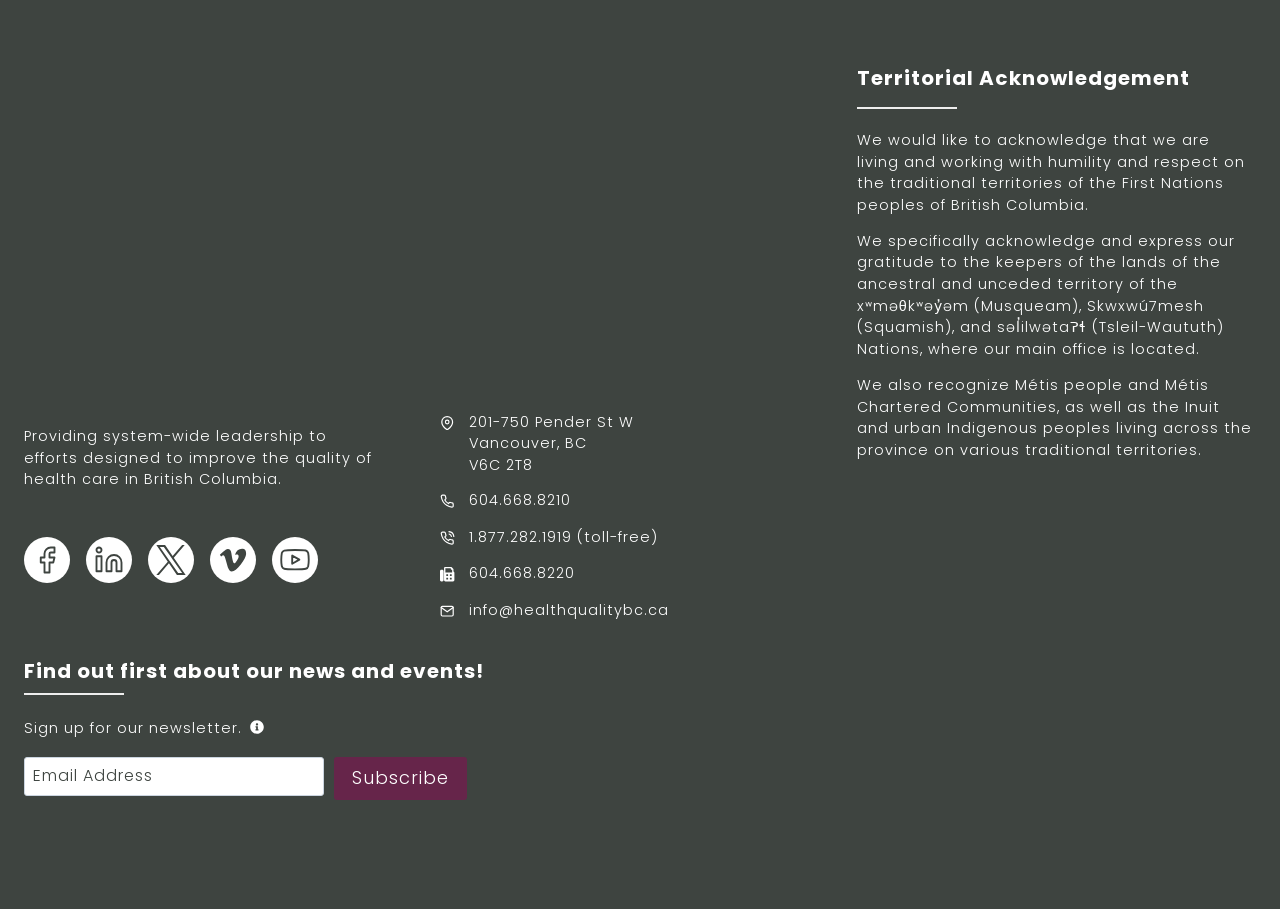Find the bounding box coordinates for the UI element whose description is: "info@healthqualitybc.ca". The coordinates should be four float numbers between 0 and 1, in the format [left, top, right, bottom].

[0.344, 0.66, 0.522, 0.684]